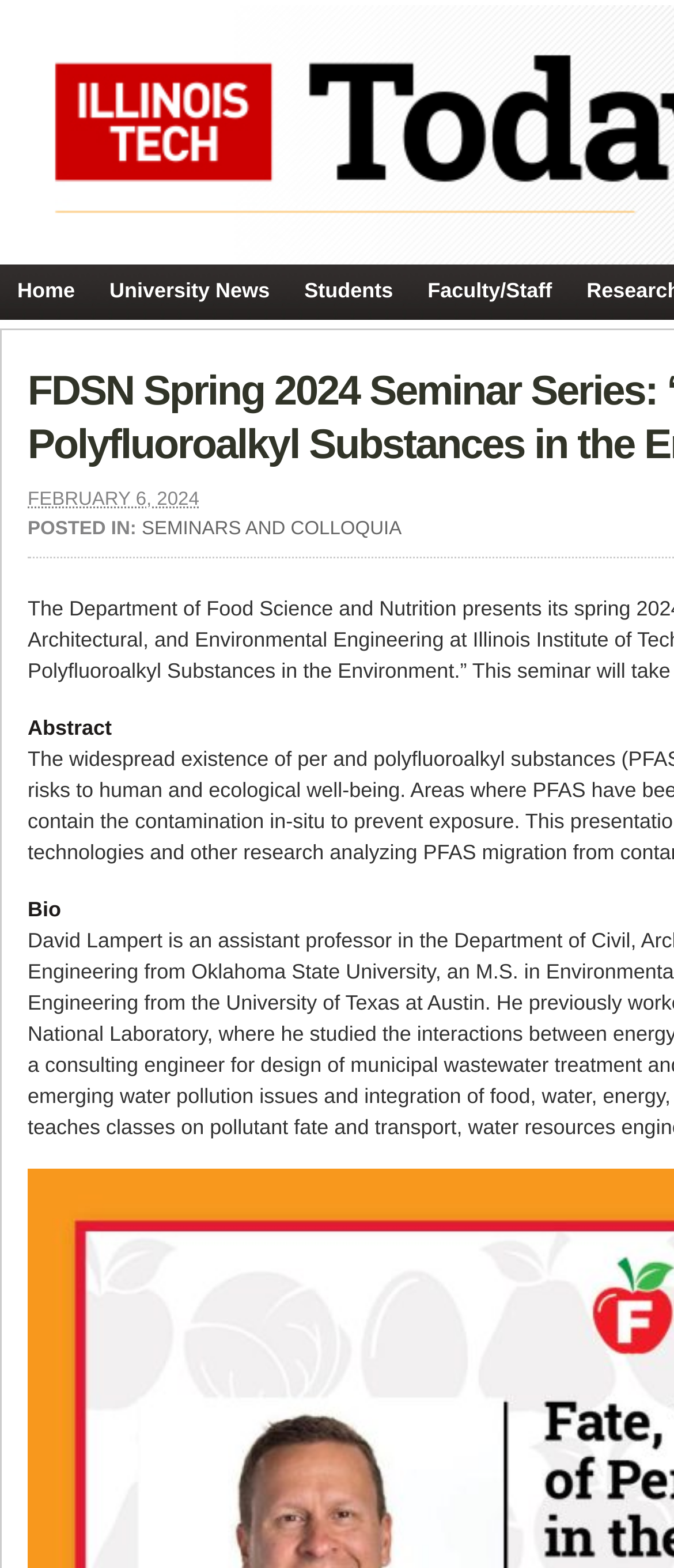What is the date of the seminar?
Could you answer the question with a detailed and thorough explanation?

I found the date by looking at the StaticText element with the content 'FEBRUARY 6, 2024' which is a child of the Abbr element with the content '2024-02-06T15:45:32-06:00'.